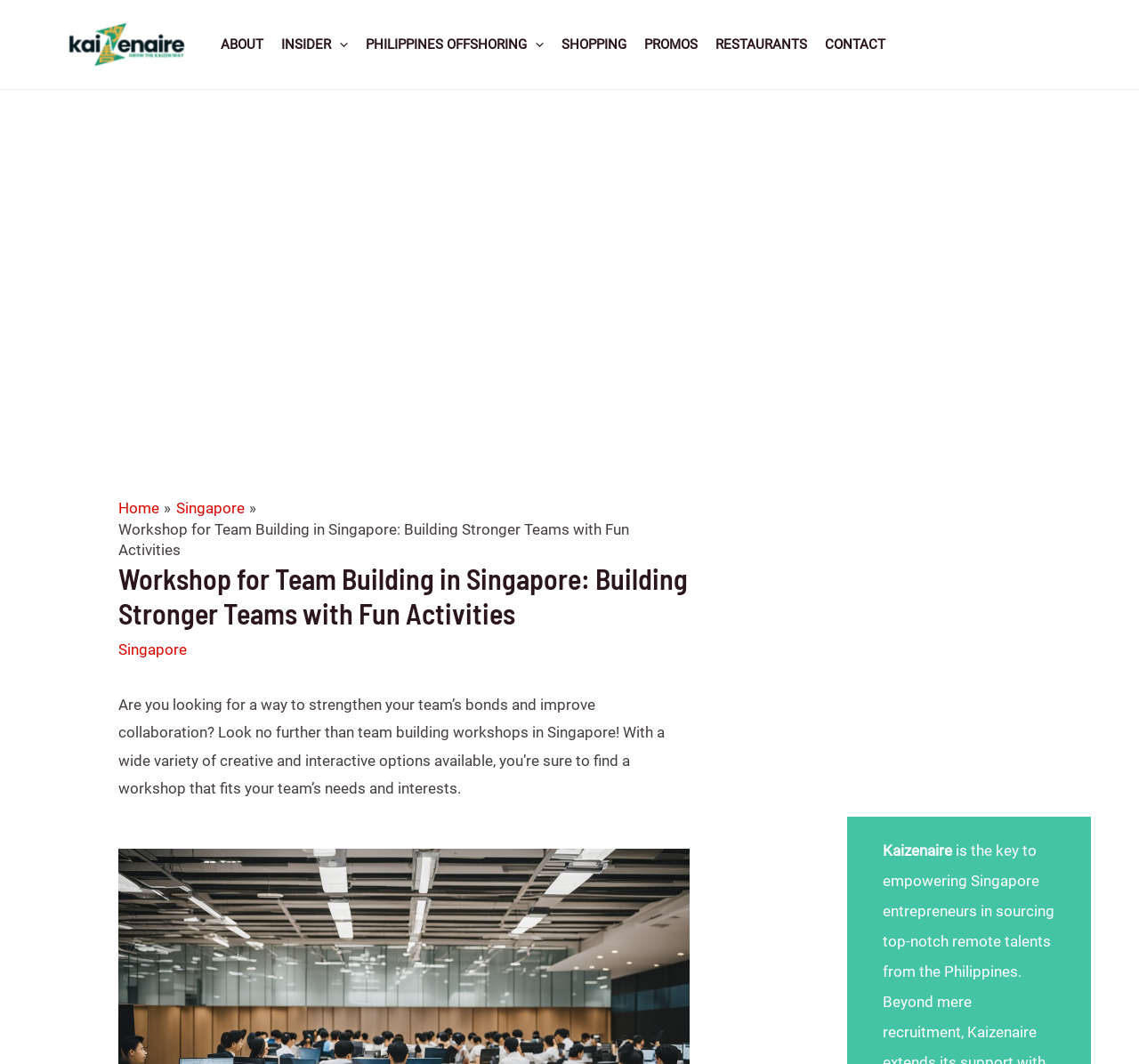Please identify and generate the text content of the webpage's main heading.

Workshop for Team Building in Singapore: Building Stronger Teams with Fun Activities